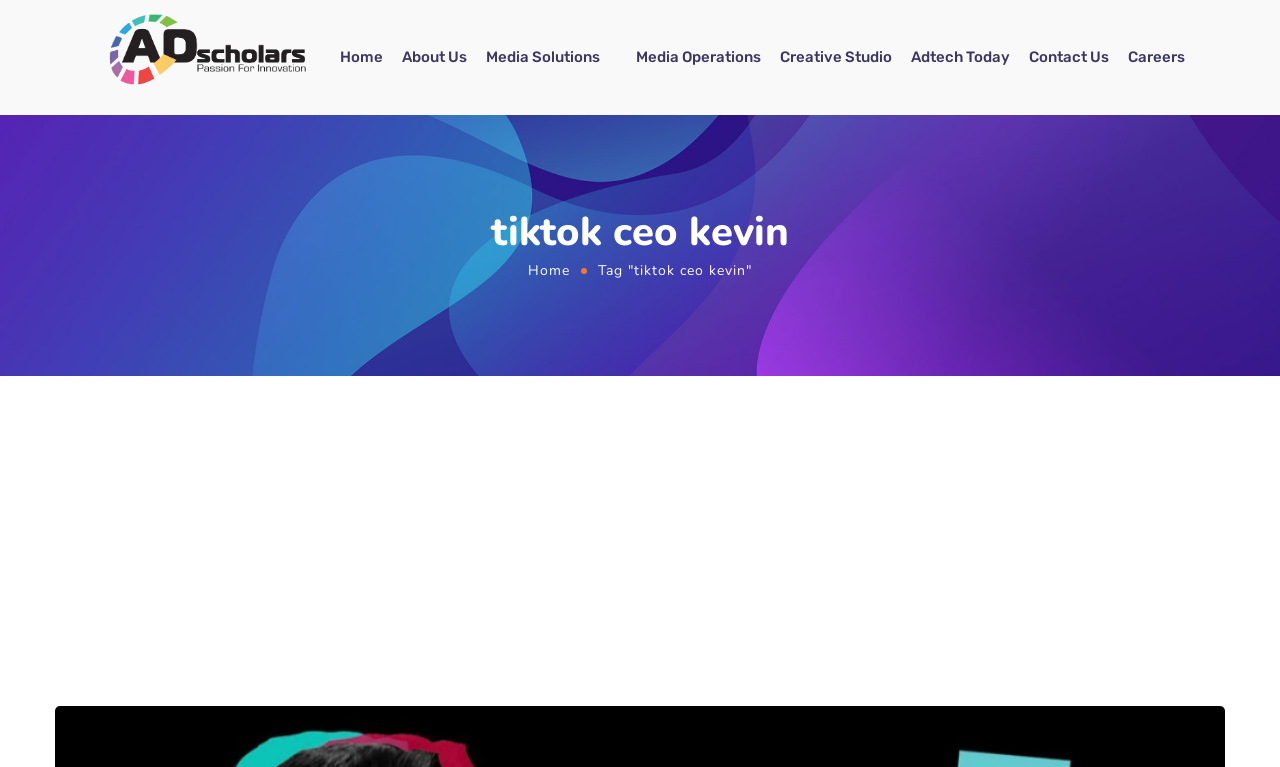Answer the question below in one word or phrase:
How many menu items are there?

8